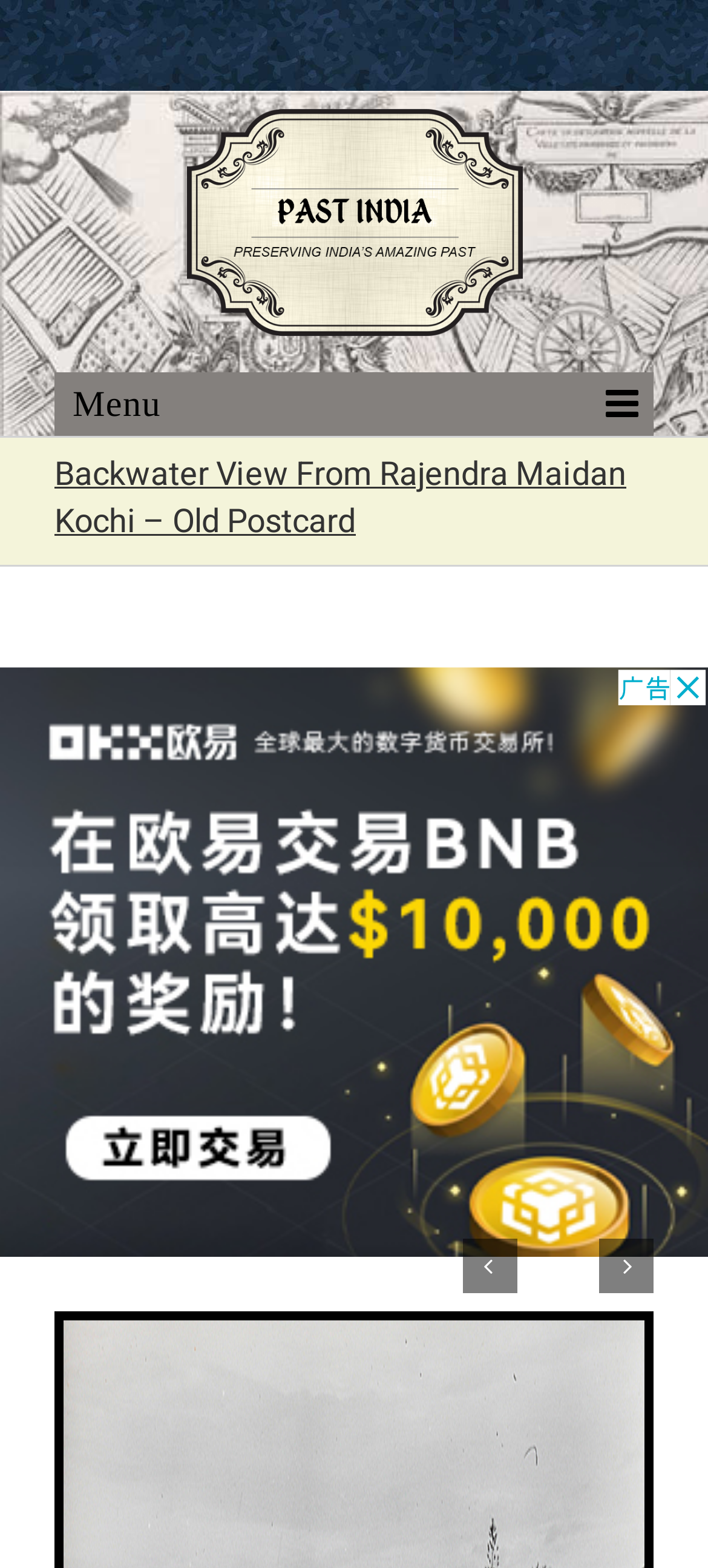Give a complete and precise description of the webpage's appearance.

The webpage appears to be a blog post or article about an old postcard featuring a backwater view from Rajendra Maidan in Kochi. At the top left of the page, there is a logo for "Past-India" which is also a clickable link. Next to the logo, on the top right, is a toggle button to open the mobile menu.

Below the logo and toggle button, the main heading of the page reads "Backwater View From Rajendra Maidan Kochi – Old Postcard". This heading is centered and takes up a significant portion of the top section of the page.

The main content of the page is an iframe, which is likely an advertisement, taking up most of the page's real estate. At the bottom of the iframe, there are two social media links, one with a Facebook icon and another with a Twitter icon, allowing users to share the content.

Overall, the page has a simple layout with a prominent heading and a large advertisement taking center stage.